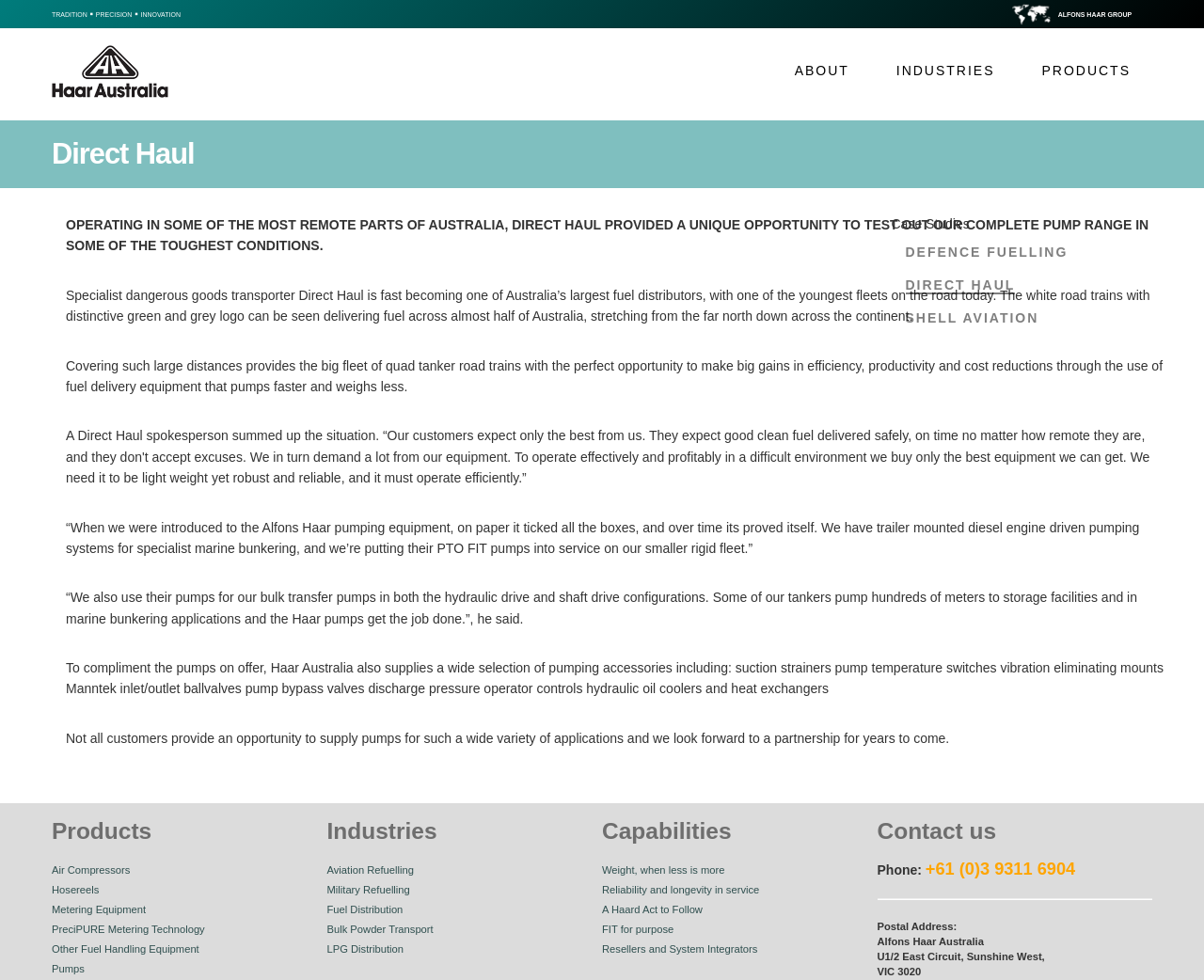Find the bounding box coordinates of the clickable region needed to perform the following instruction: "Learn more about 'Pumps'". The coordinates should be provided as four float numbers between 0 and 1, i.e., [left, top, right, bottom].

[0.043, 0.983, 0.07, 0.994]